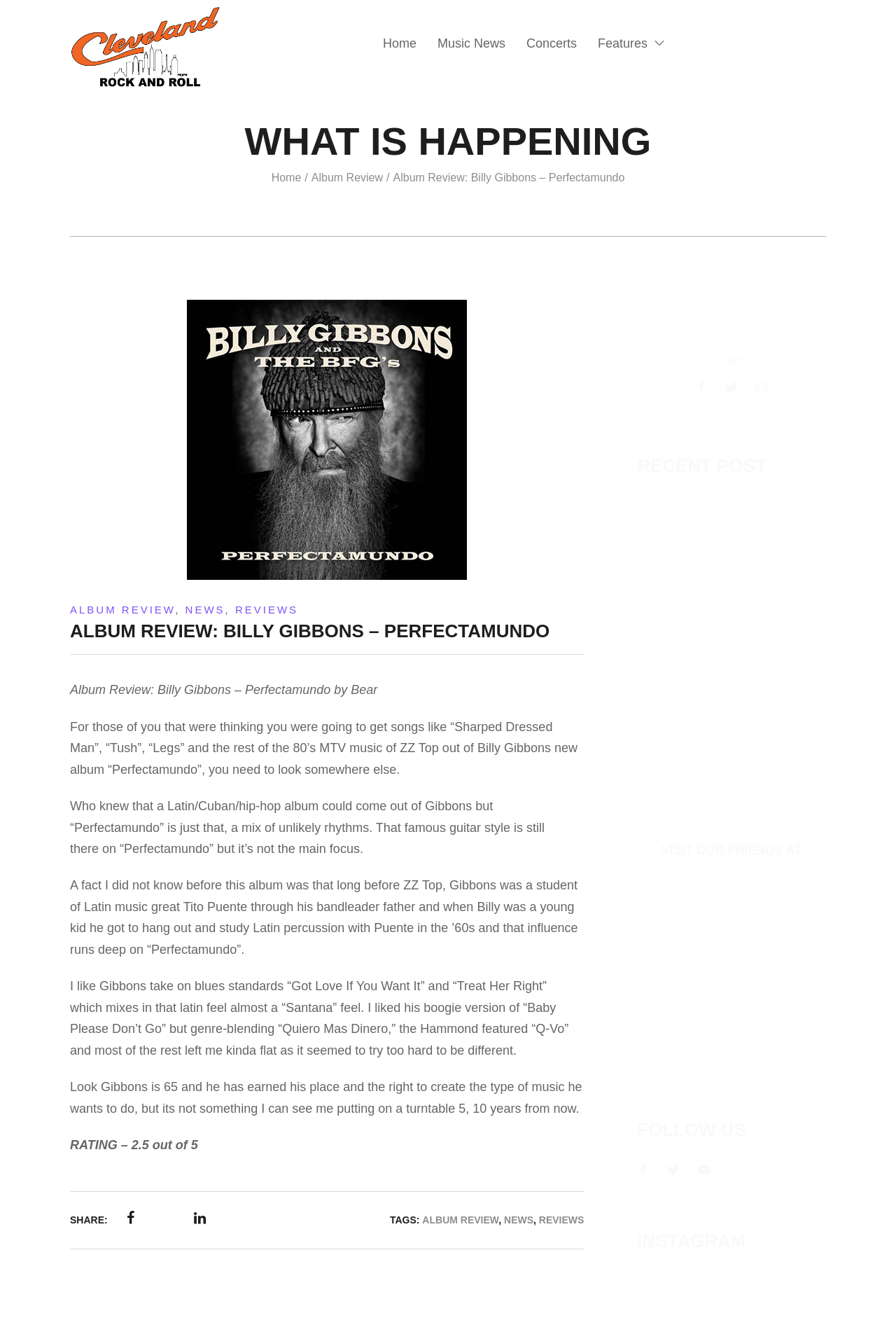Given the element description: "Music News", predict the bounding box coordinates of the UI element it refers to, using four float numbers between 0 and 1, i.e., [left, top, right, bottom].

[0.477, 0.02, 0.576, 0.045]